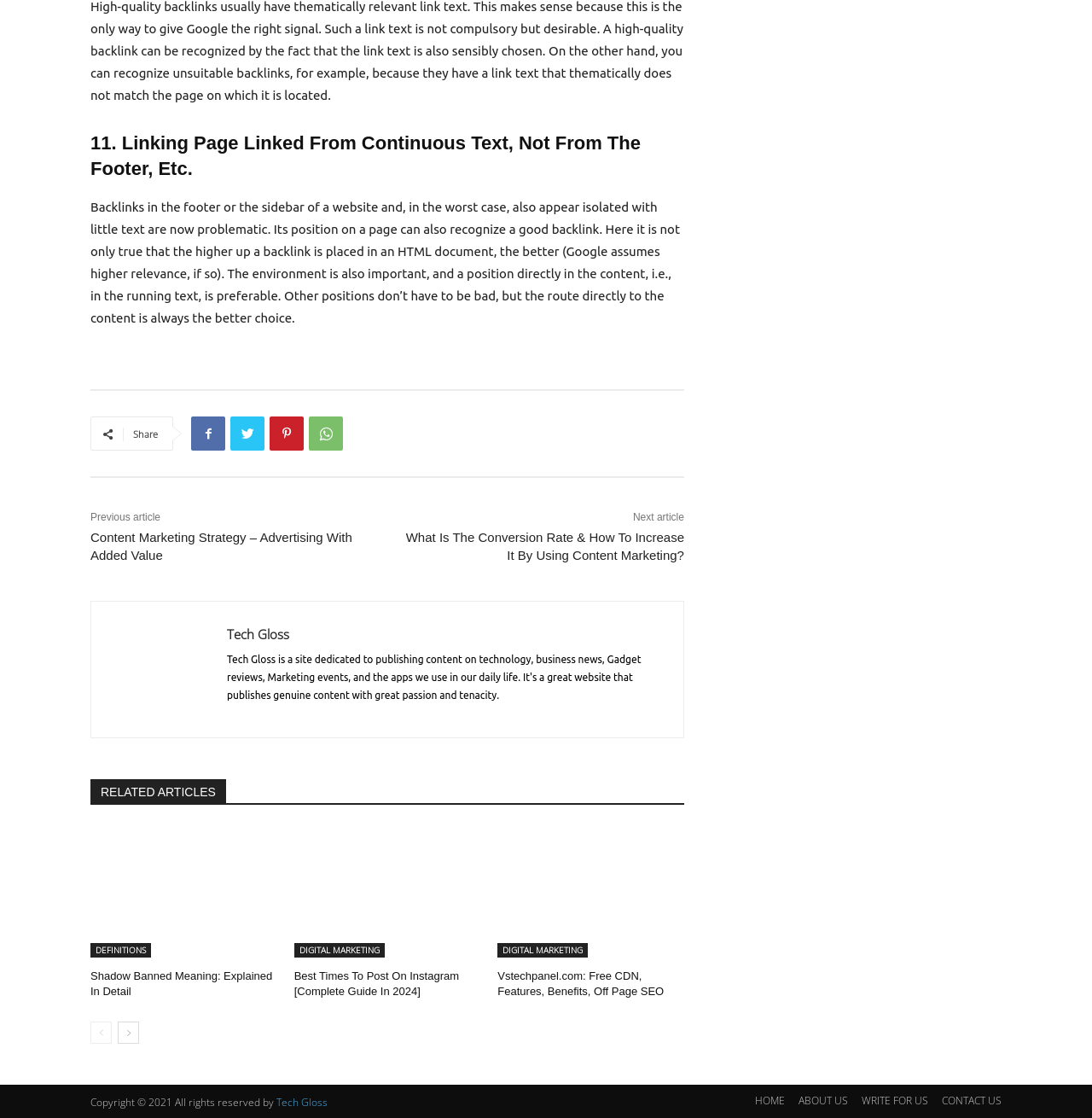Provide a one-word or short-phrase response to the question:
What is the category of the article 'Shadow Banned Meaning: Explained In Detail'?

DIGITAL MARKETING